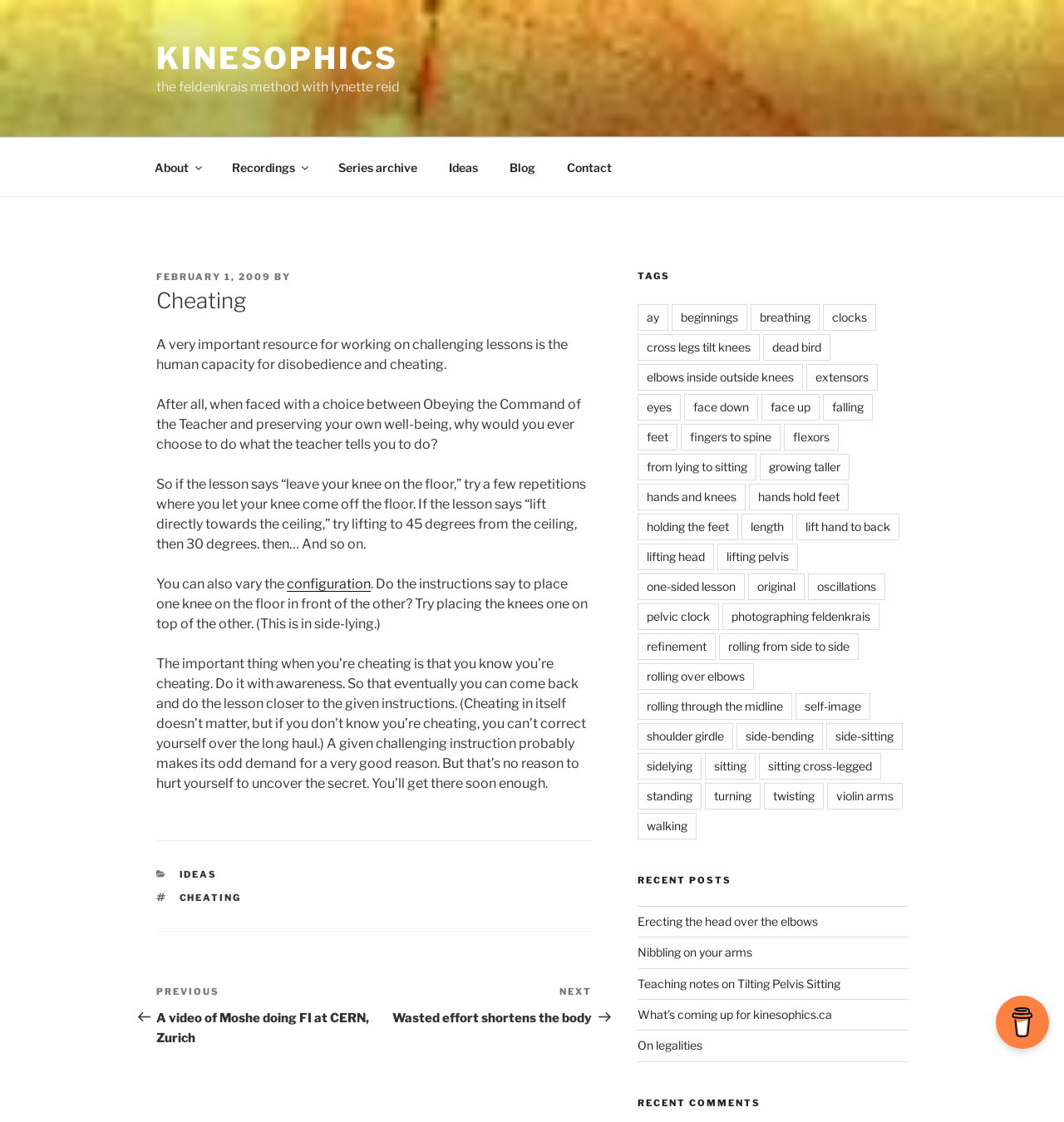Respond with a single word or short phrase to the following question: 
What is the author's suggestion for varying the configuration of a lesson?

Try placing the knees one on top of the other